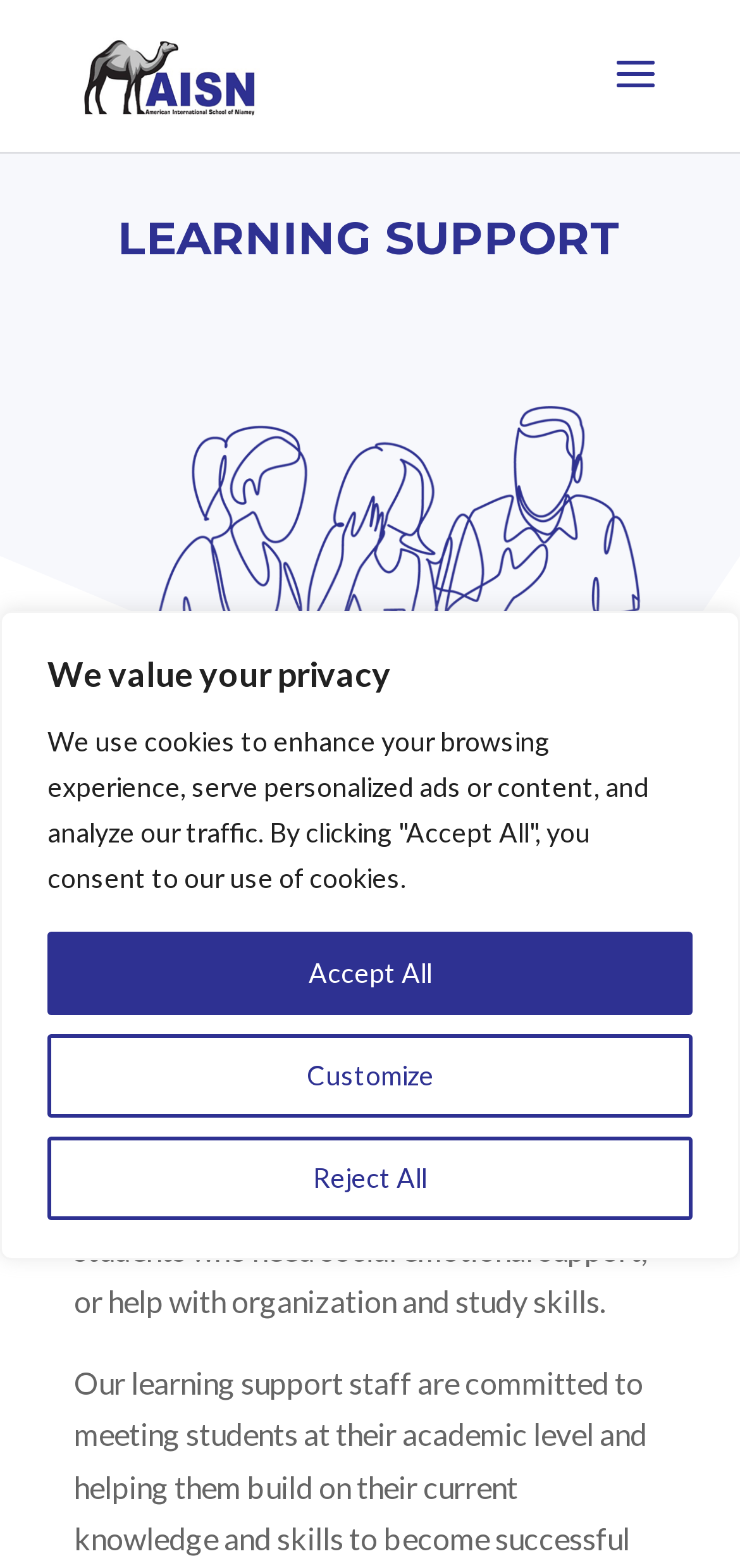What type of students can benefit from Learning Support?
Utilize the image to construct a detailed and well-explained answer.

According to the webpage, Learning Support is designed to provide extra help for struggling learners, students with disabilities, and for students whose first language is not English. This suggests that these types of students can benefit from Learning Support.